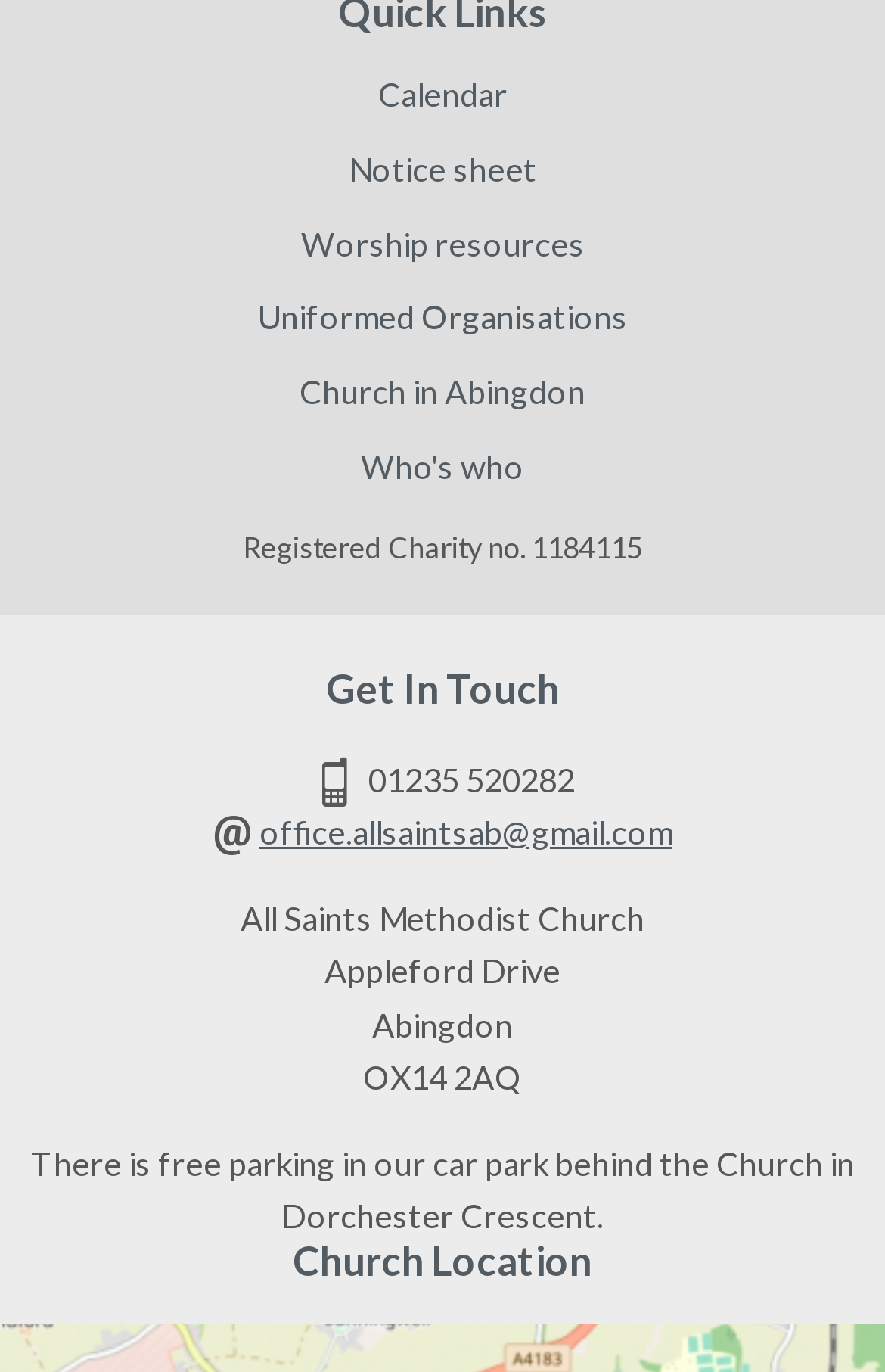Identify the bounding box for the UI element described as: "Church in Abingdon". Ensure the coordinates are four float numbers between 0 and 1, formatted as [left, top, right, bottom].

[0.0, 0.273, 1.0, 0.328]